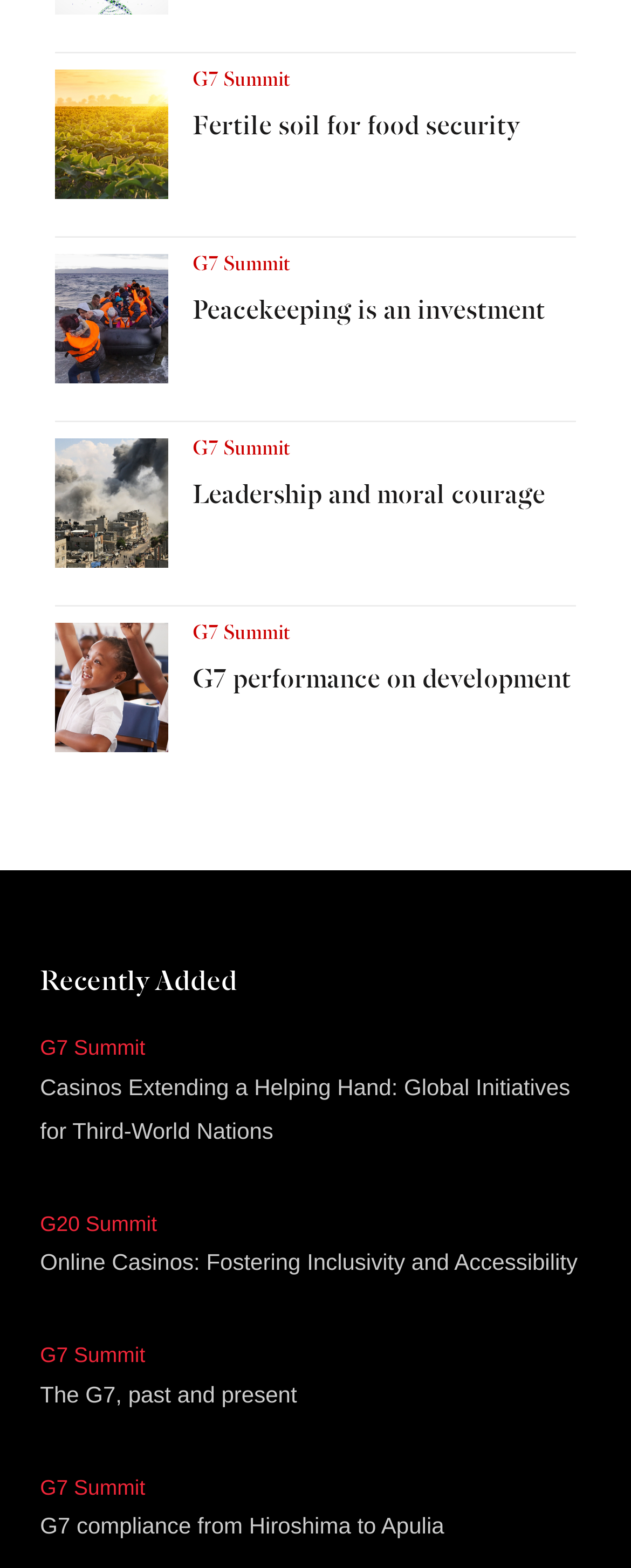Use a single word or phrase to answer the question:
What is the title of the second link on the webpage?

Peacekeeping is an investment